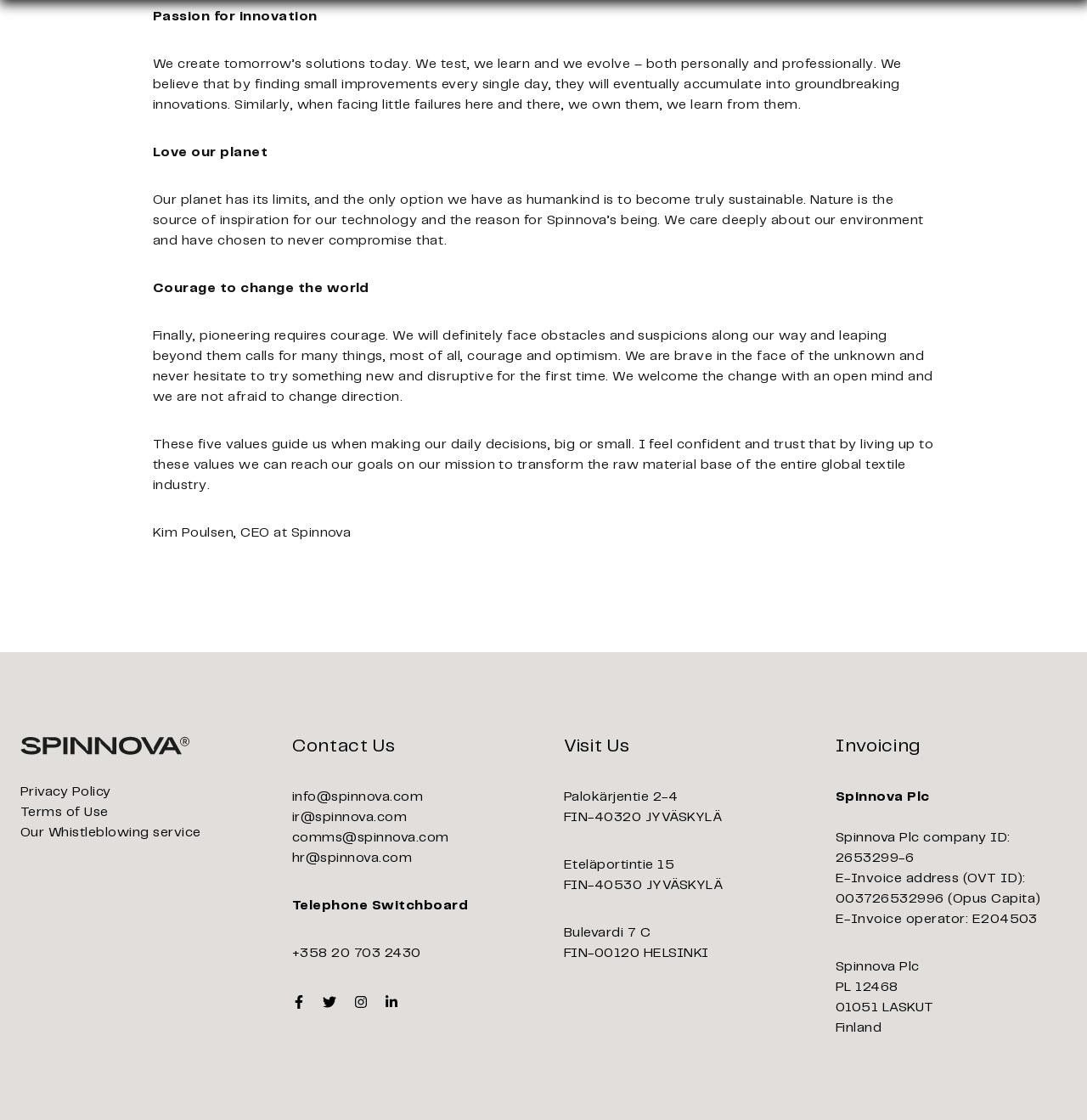Determine the bounding box coordinates for the area that needs to be clicked to fulfill this task: "Click on Privacy Policy". The coordinates must be given as four float numbers between 0 and 1, i.e., [left, top, right, bottom].

[0.019, 0.702, 0.102, 0.713]